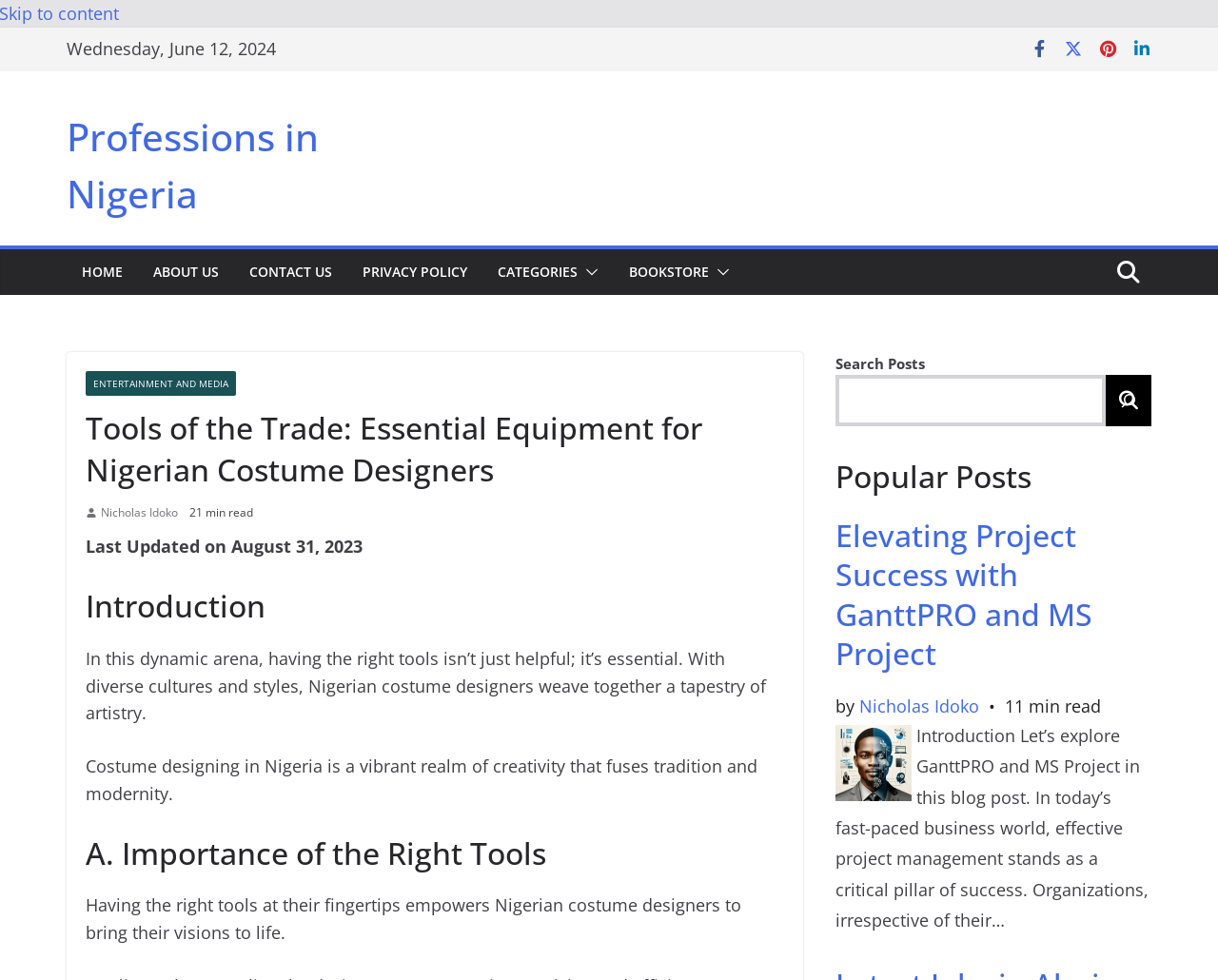Given the element description: "Entertainment and Media", predict the bounding box coordinates of this UI element. The coordinates must be four float numbers between 0 and 1, given as [left, top, right, bottom].

[0.07, 0.378, 0.194, 0.403]